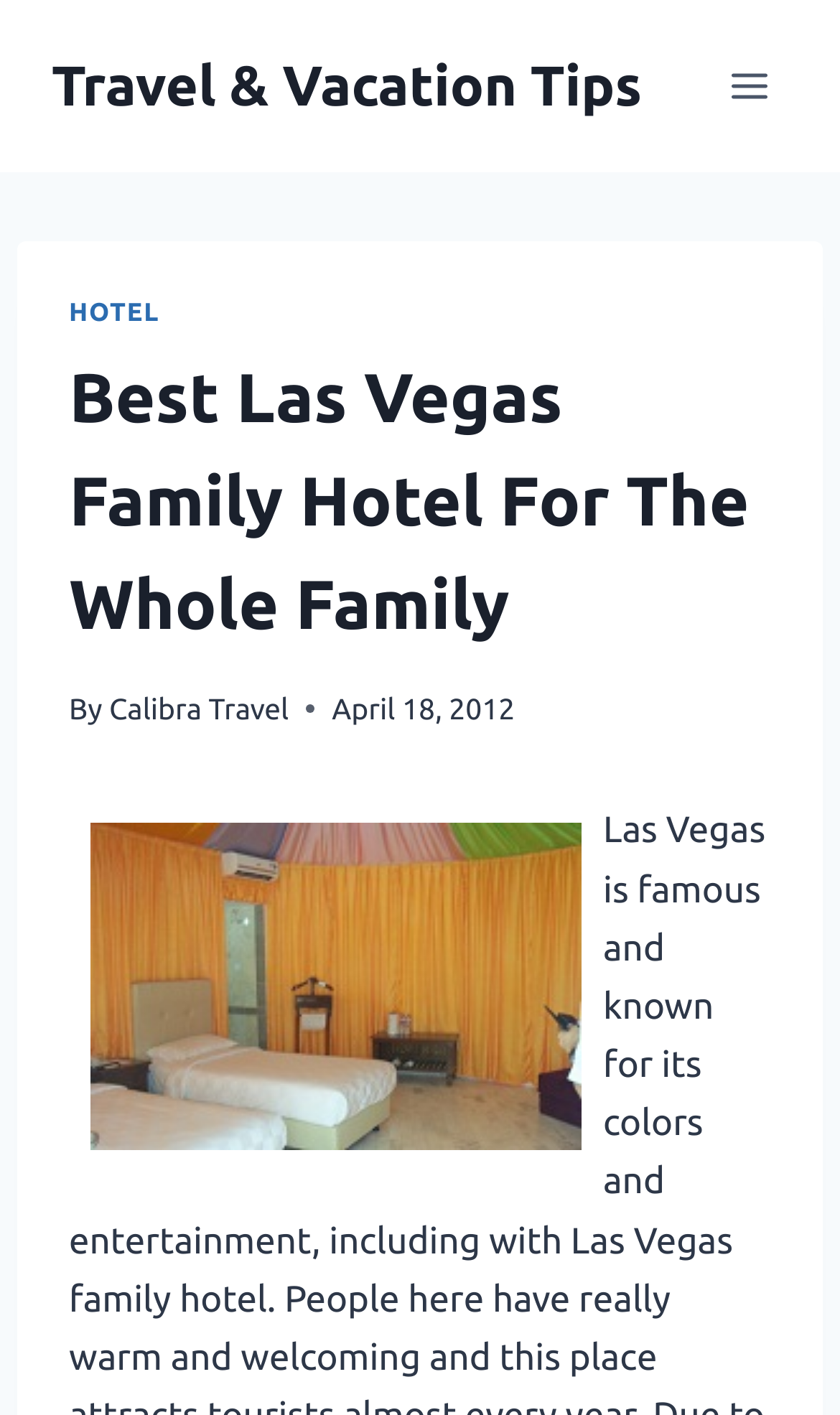When was the article published?
Use the screenshot to answer the question with a single word or phrase.

April 18, 2012